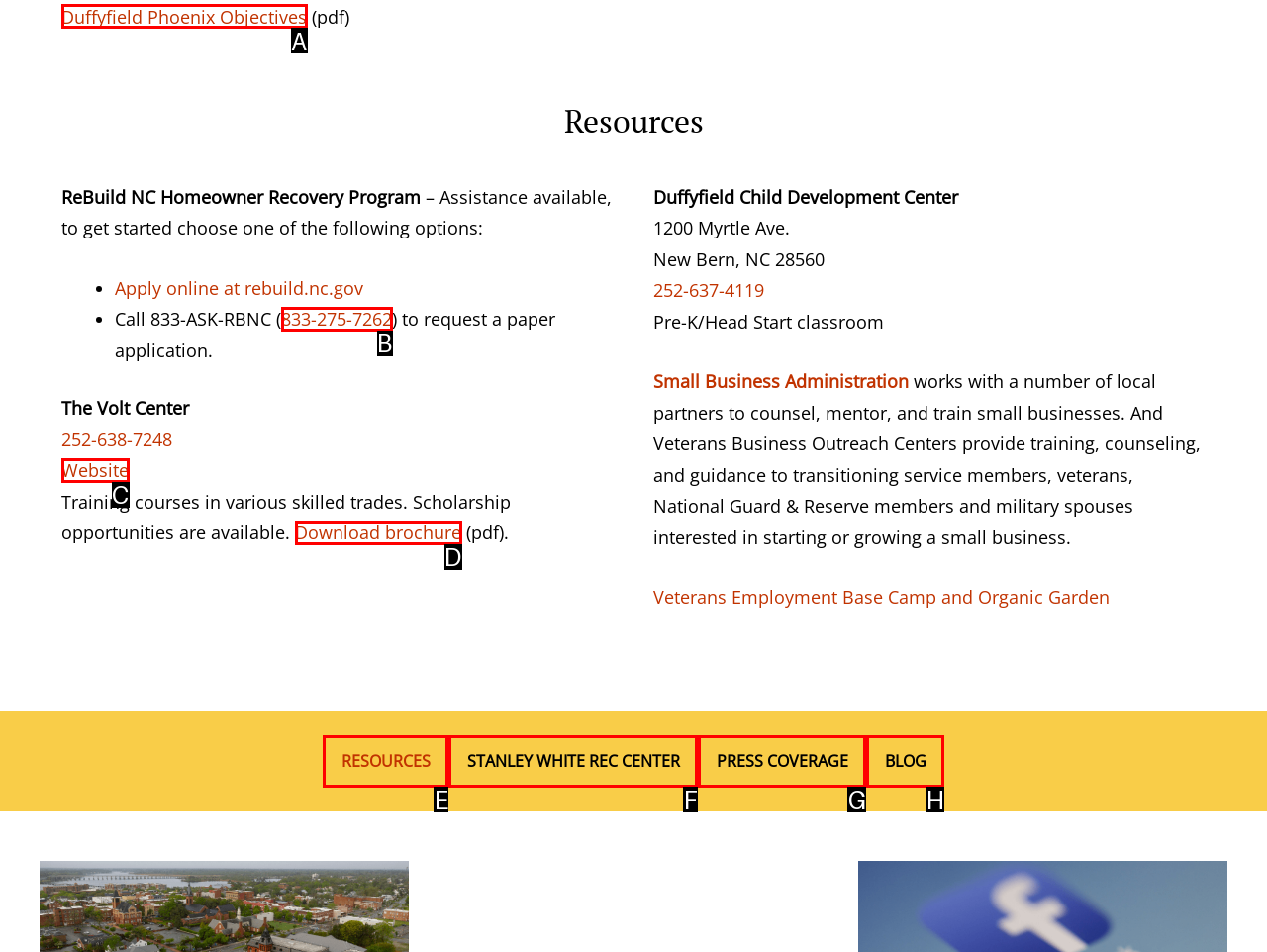Choose the option that best matches the description: Duffyfield Phoenix Objectives
Indicate the letter of the matching option directly.

A